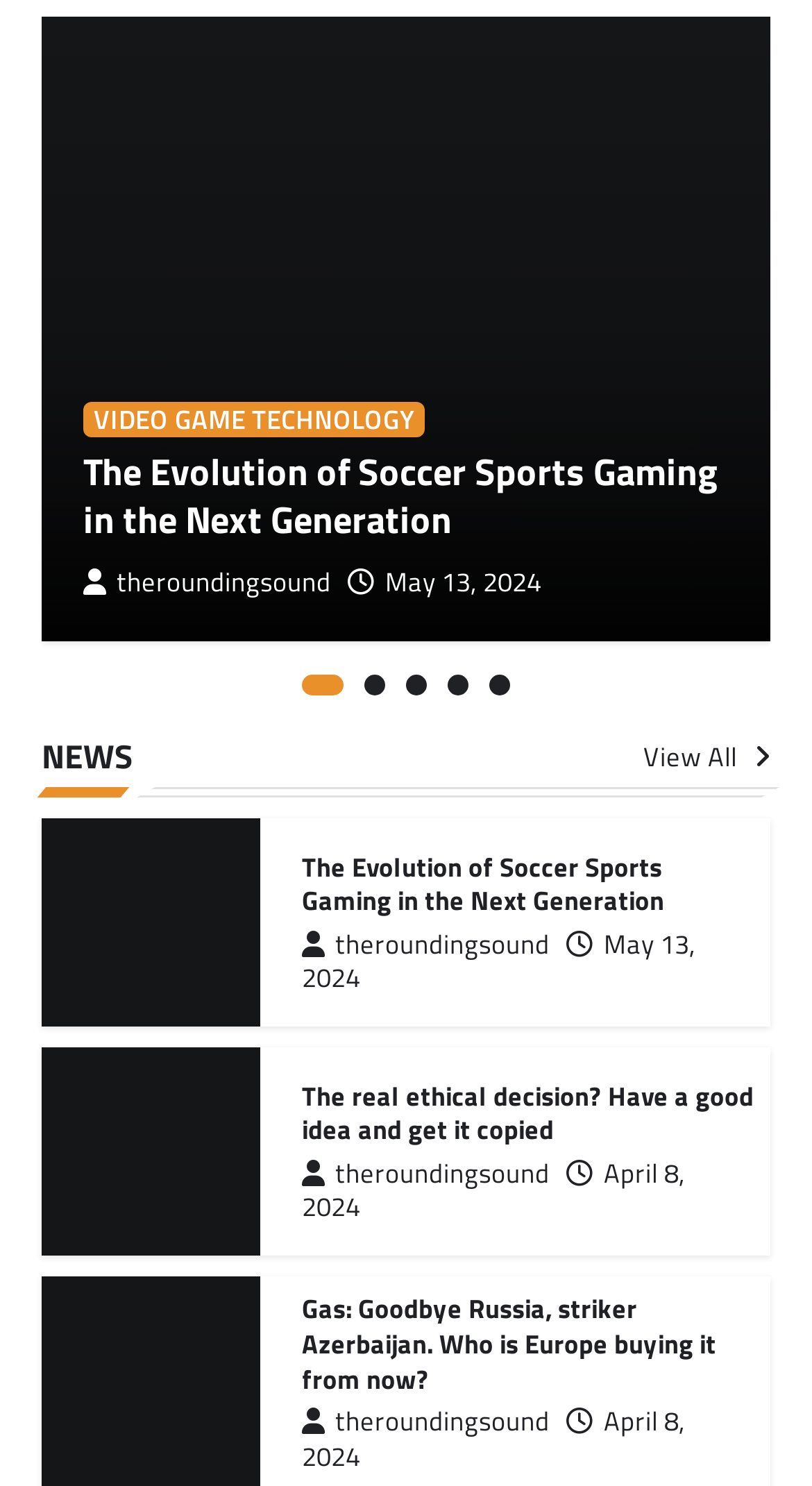How many tabs are available?
We need a detailed and exhaustive answer to the question. Please elaborate.

I counted the number of tabs in the tablist element, which are labeled as '1 of 5', '2 of 5', '3 of 5', '4 of 5', and '5 of 5'. Therefore, there are 5 tabs available.